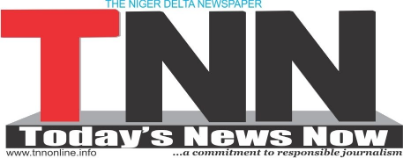What is the color of the accent on the left side?
Look at the image and respond with a one-word or short-phrase answer.

Red